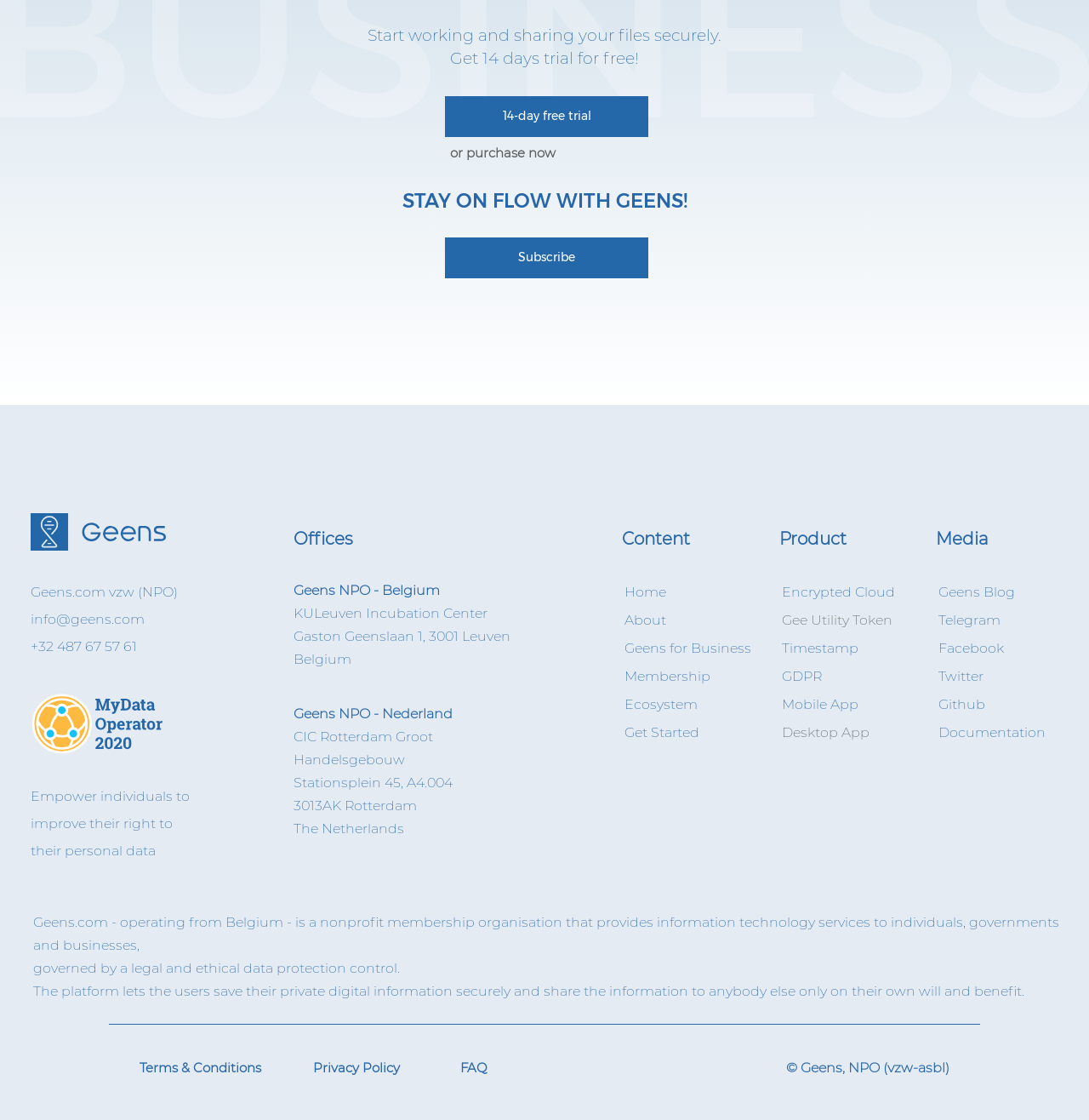Based on the element description, predict the bounding box coordinates (top-left x, top-left y, bottom-right x, bottom-right y) for the UI element in the screenshot: SEARCH

None